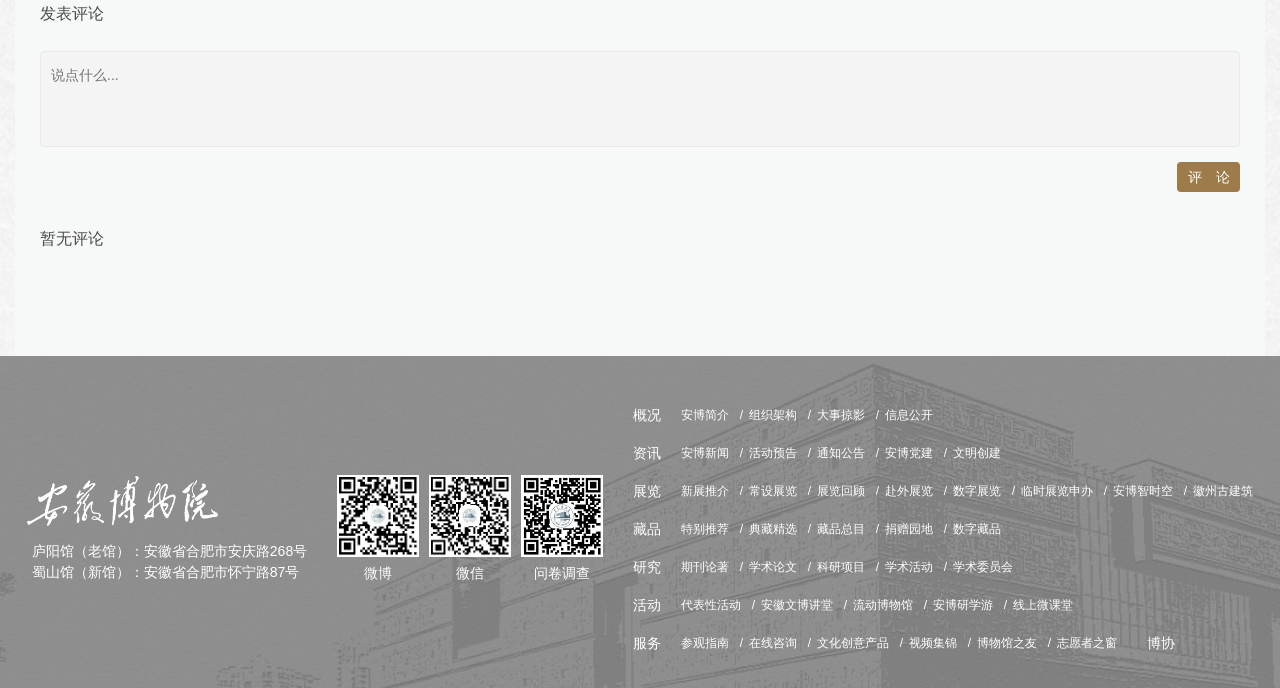Bounding box coordinates are specified in the format (top-left x, top-left y, bottom-right x, bottom-right y). All values are floating point numbers bounded between 0 and 1. Please provide the bounding box coordinate of the region this sentence describes: 安徽文博讲堂

[0.595, 0.852, 0.667, 0.907]